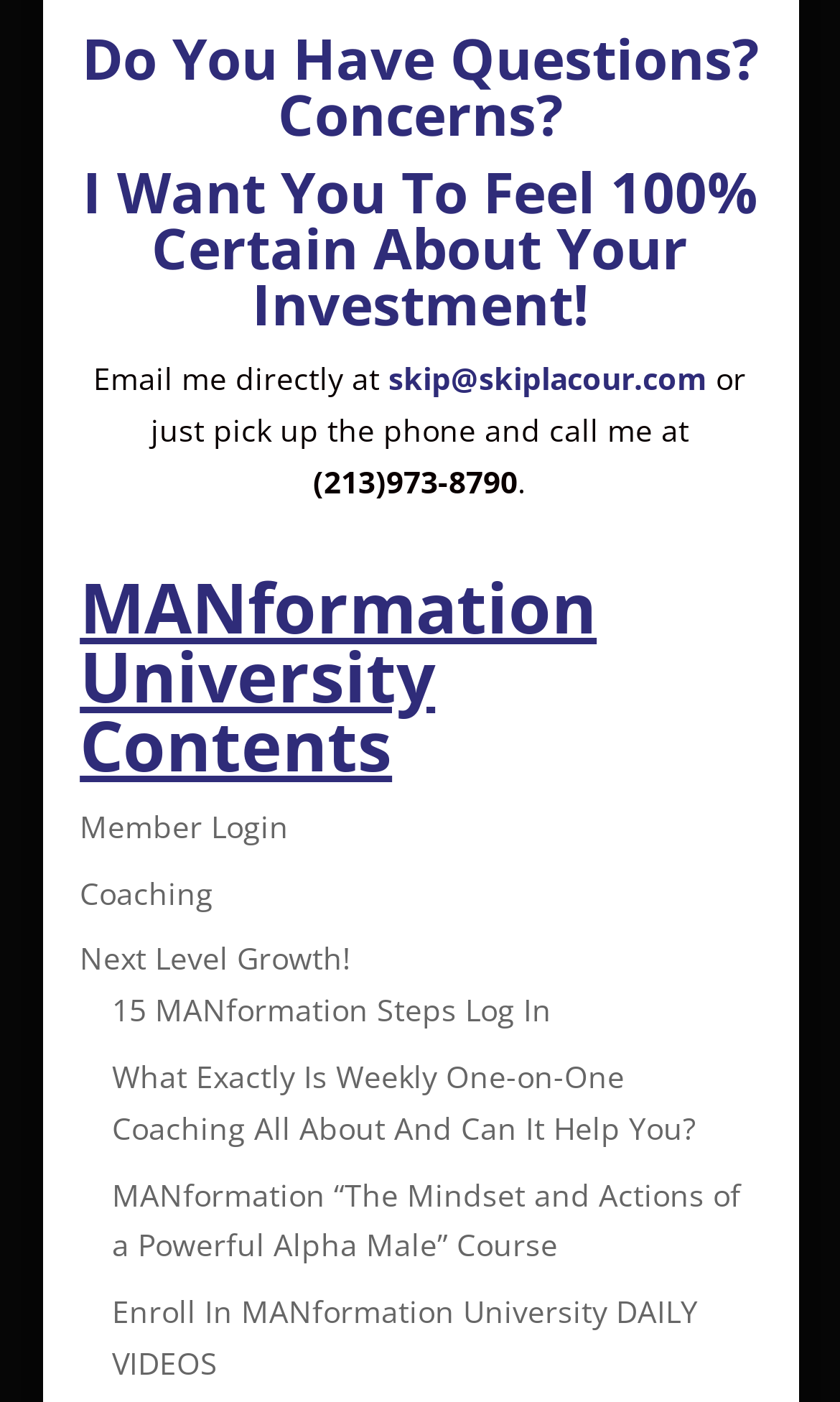Provide the bounding box coordinates for the area that should be clicked to complete the instruction: "Call the author".

[0.373, 0.329, 0.617, 0.358]